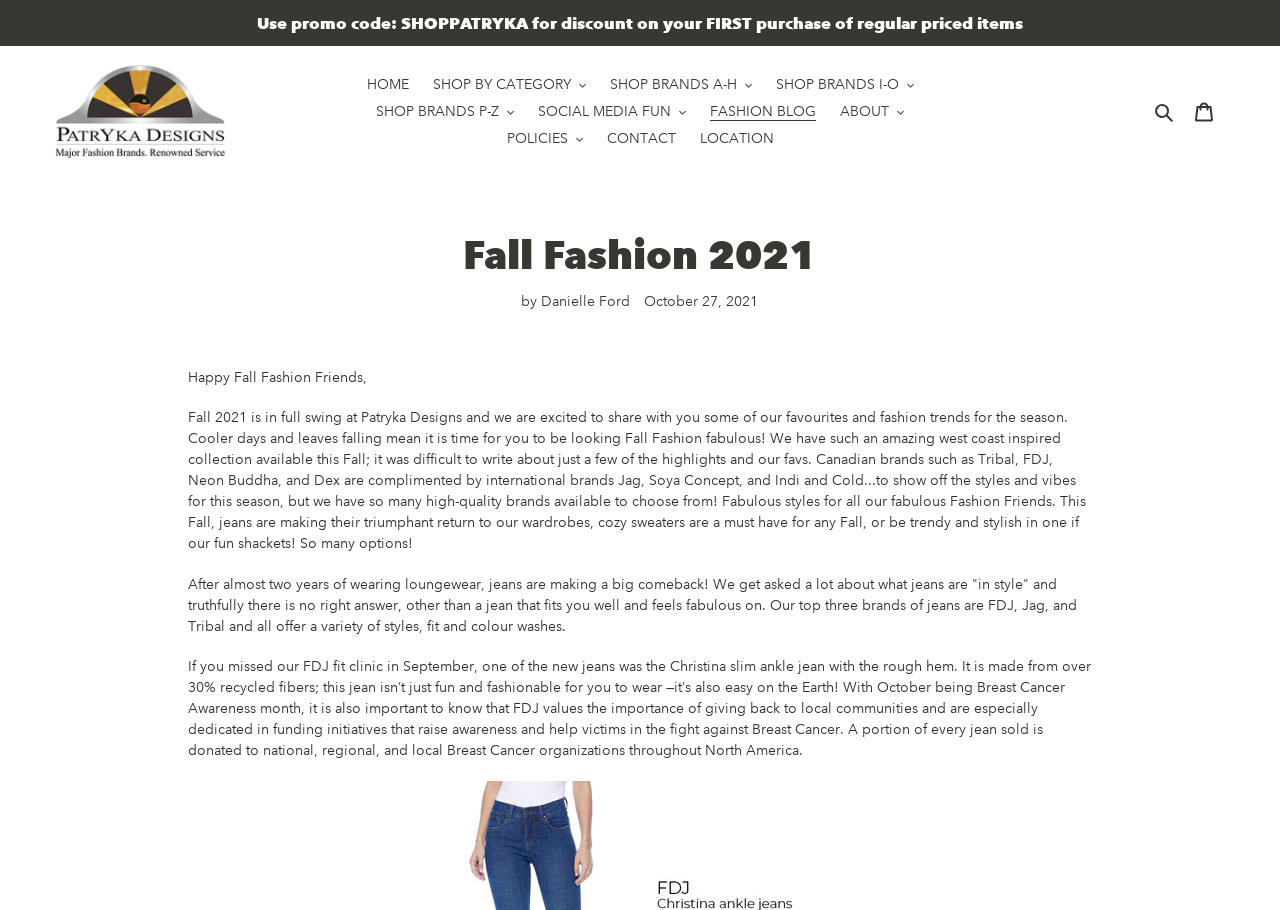How many navigation buttons are there?
Can you offer a detailed and complete answer to this question?

There are 7 navigation buttons in the layout table, which are 'SHOP BY CATEGORY', 'SHOP BRANDS A-H', 'SHOP BRANDS I-O', 'SHOP BRANDS P-Z', 'SOCIAL MEDIA FUN', 'ABOUT', and 'POLICIES'.